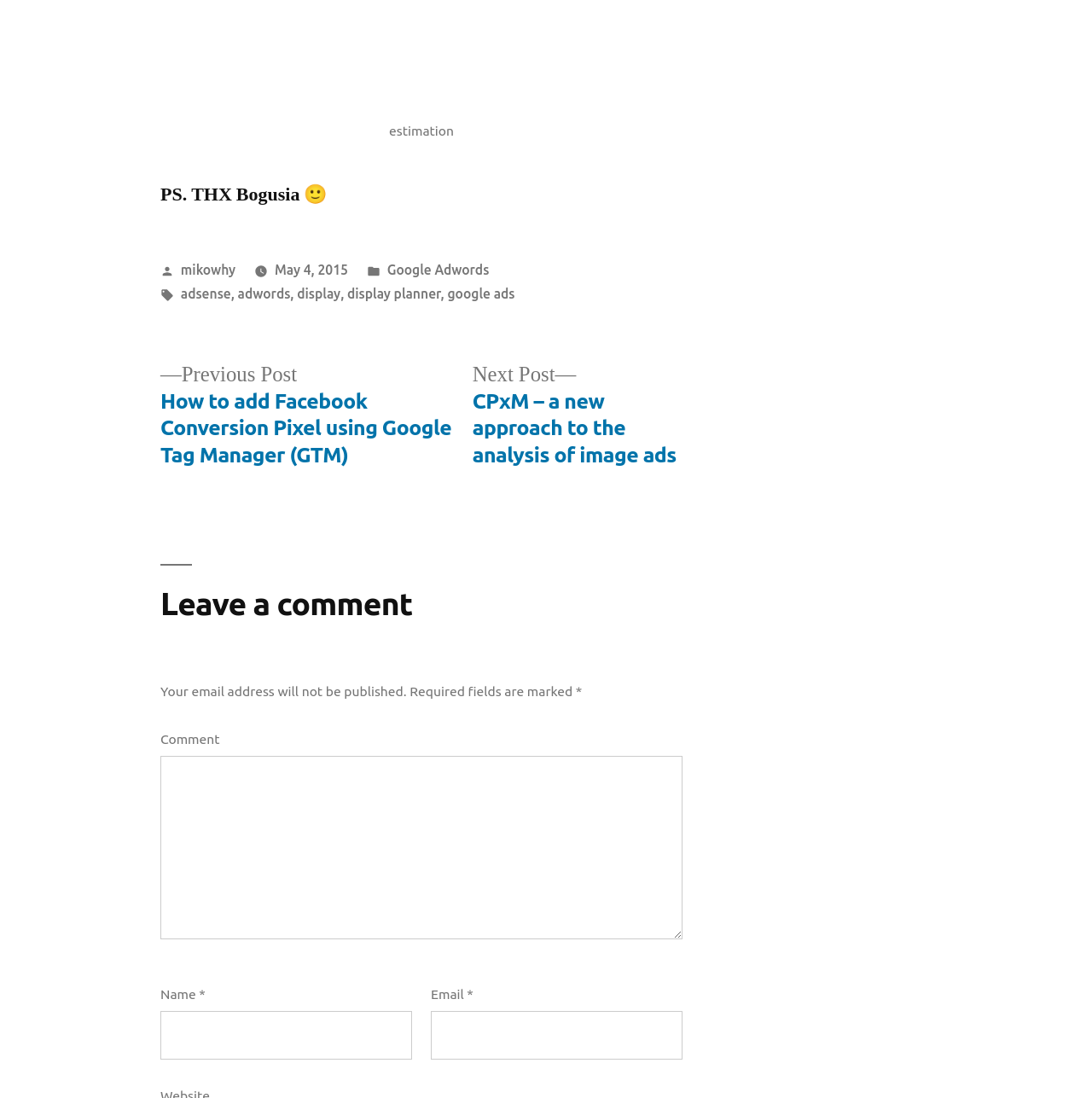Give a one-word or one-phrase response to the question: 
Who posted the article?

mikowhy